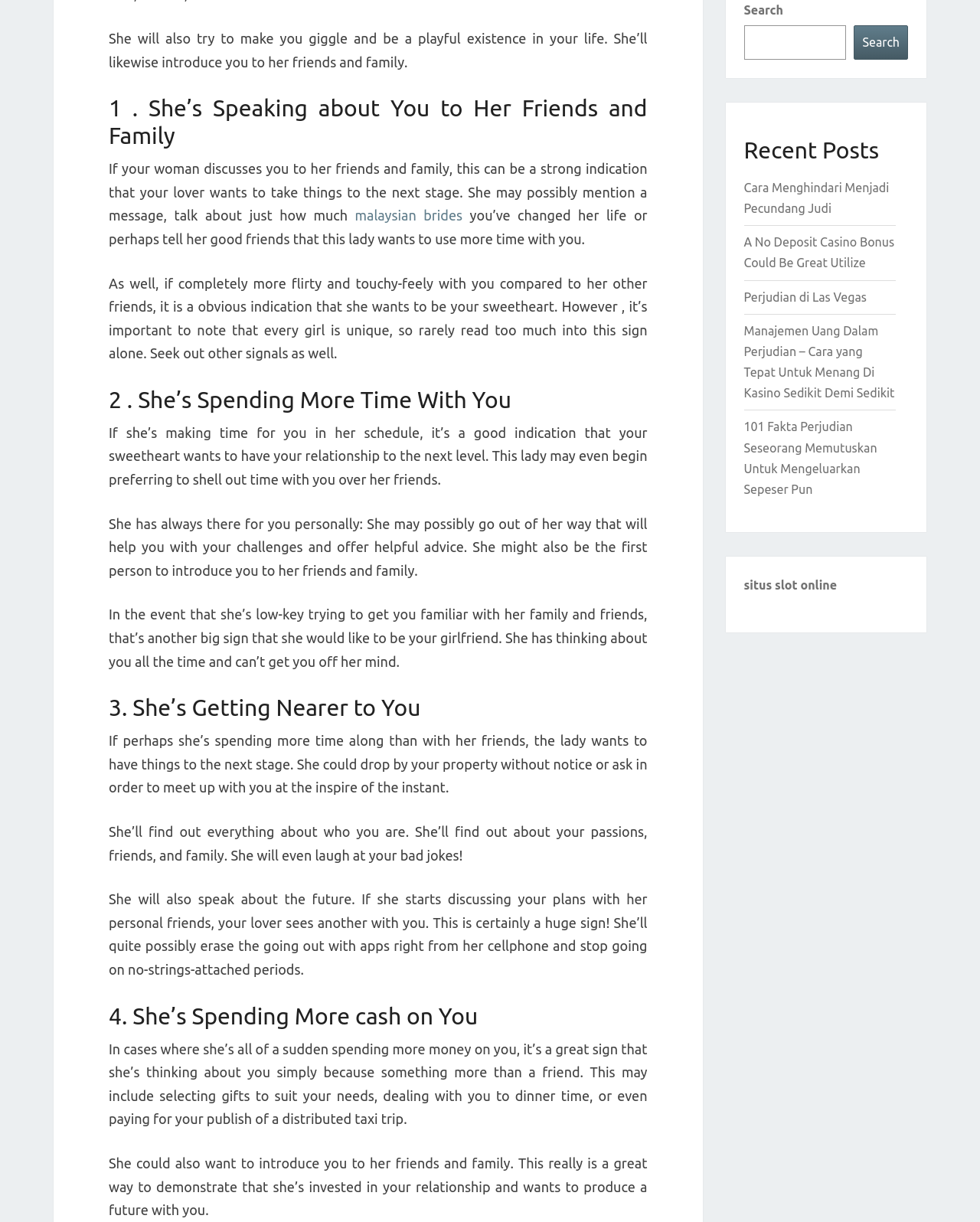Given the element description, predict the bounding box coordinates in the format (top-left x, top-left y, bottom-right x, bottom-right y), using floating point numbers between 0 and 1: Search

[0.871, 0.02, 0.927, 0.049]